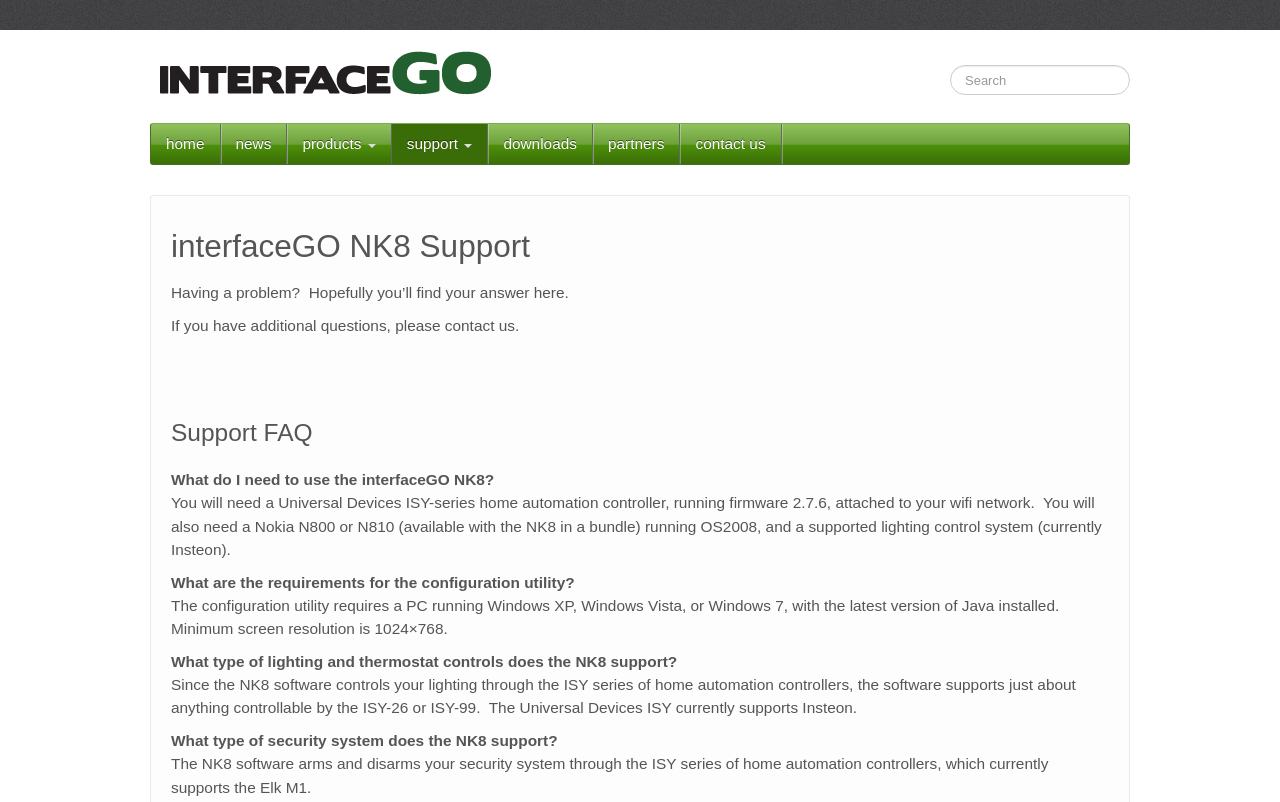What is the minimum screen resolution required for the configuration utility?
Provide a short answer using one word or a brief phrase based on the image.

1024x768